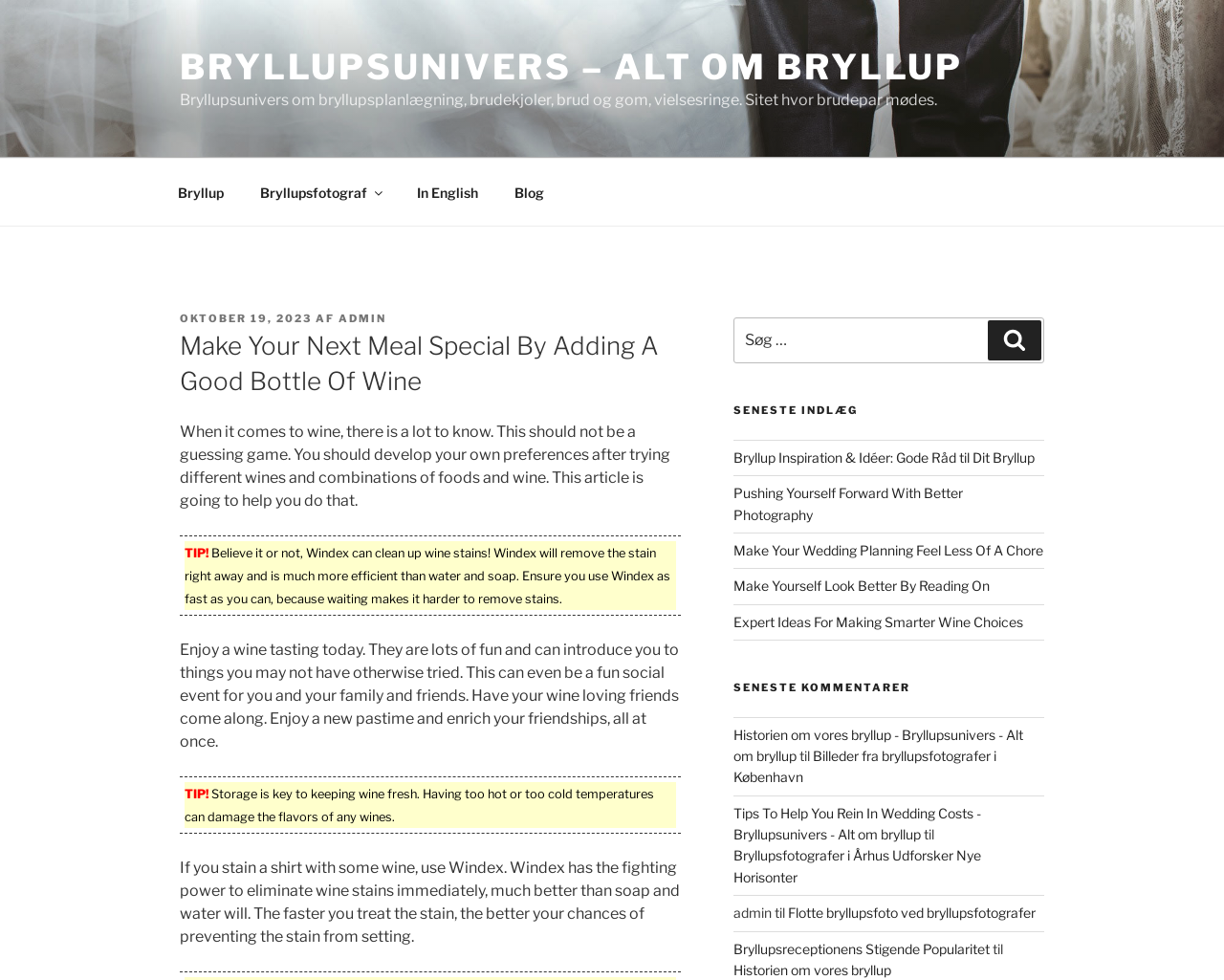Please answer the following question using a single word or phrase: 
What is the main topic of this webpage?

Wine and wine tasting